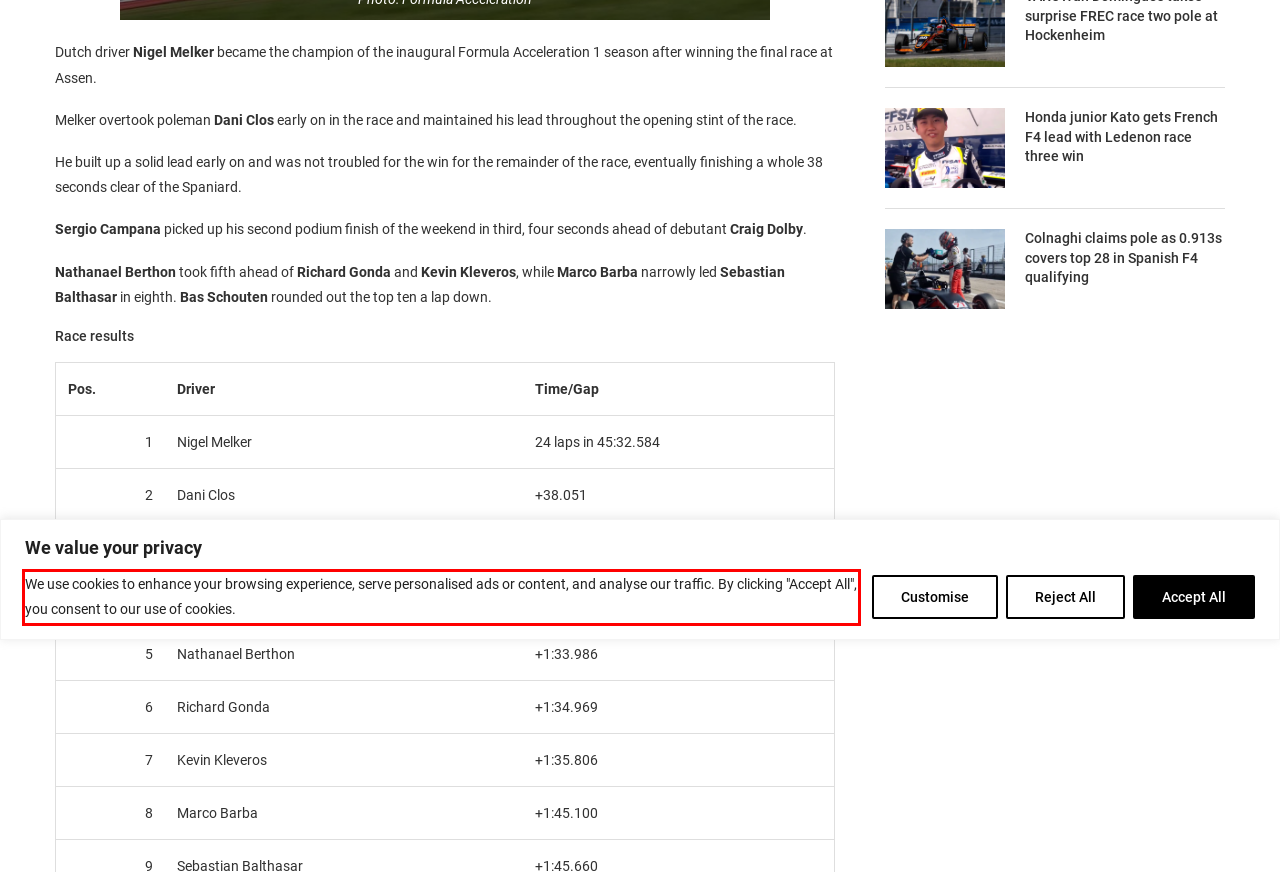You have a screenshot of a webpage where a UI element is enclosed in a red rectangle. Perform OCR to capture the text inside this red rectangle.

We use cookies to enhance your browsing experience, serve personalised ads or content, and analyse our traffic. By clicking "Accept All", you consent to our use of cookies.